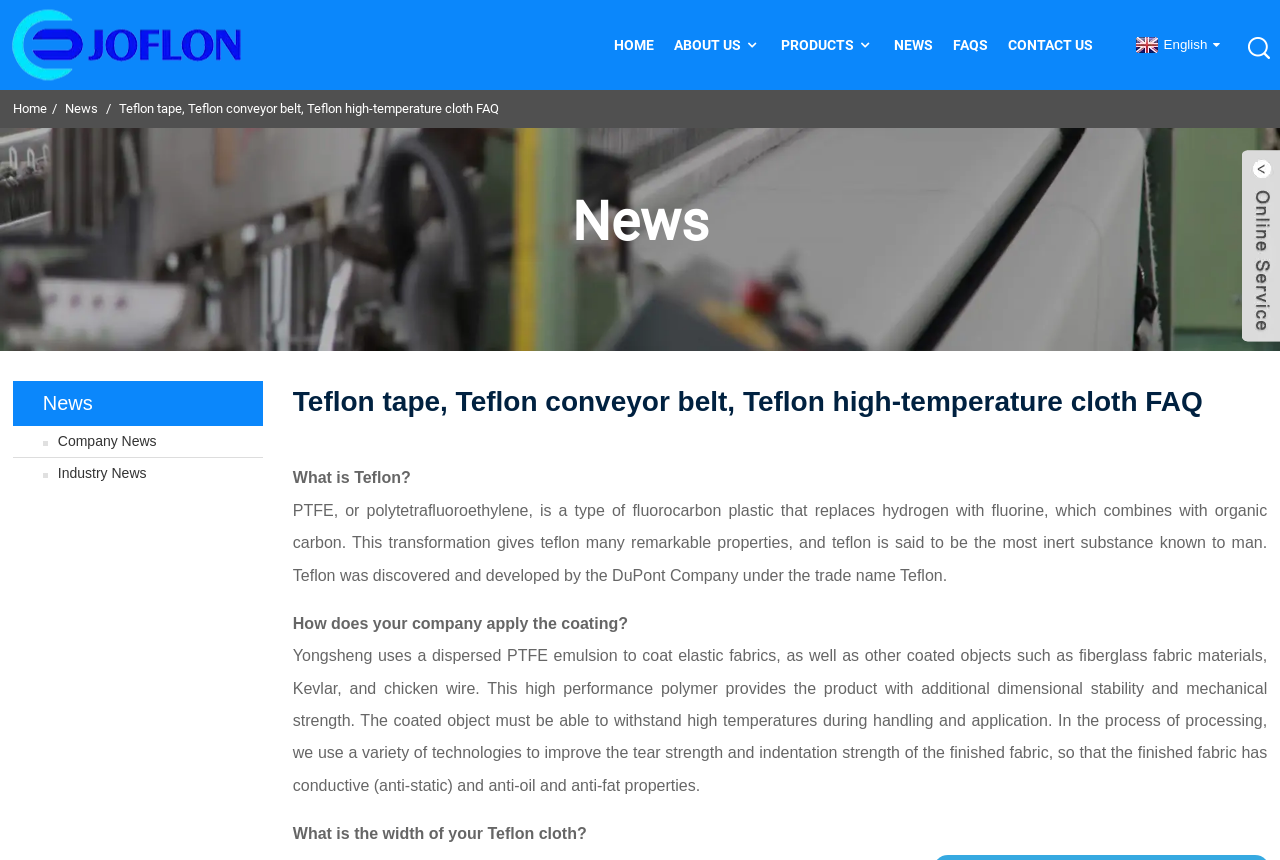Please provide a brief answer to the following inquiry using a single word or phrase:
What is the main topic of this webpage?

Teflon